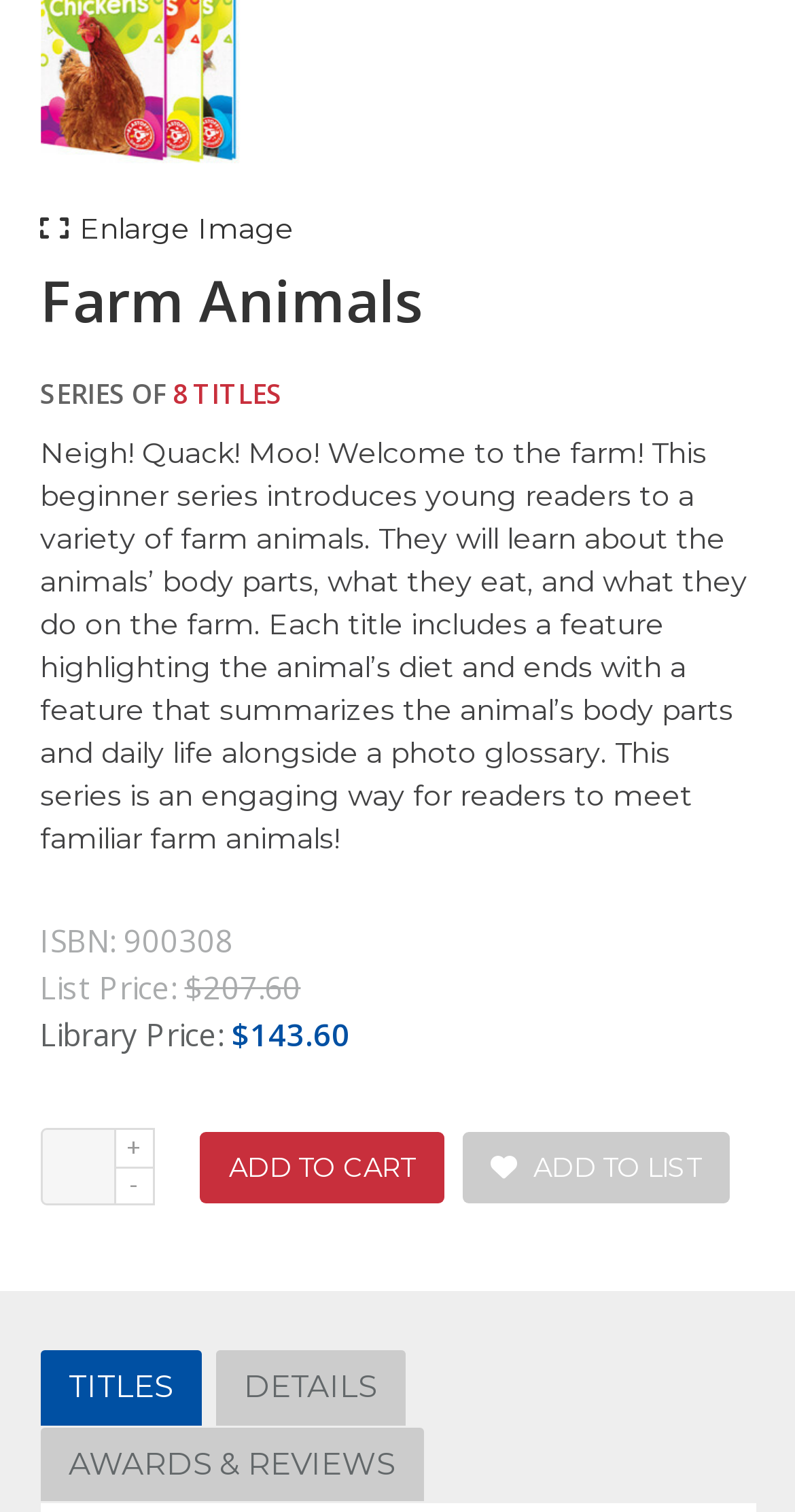Please specify the bounding box coordinates of the region to click in order to perform the following instruction: "Add to list".

[0.581, 0.749, 0.918, 0.796]